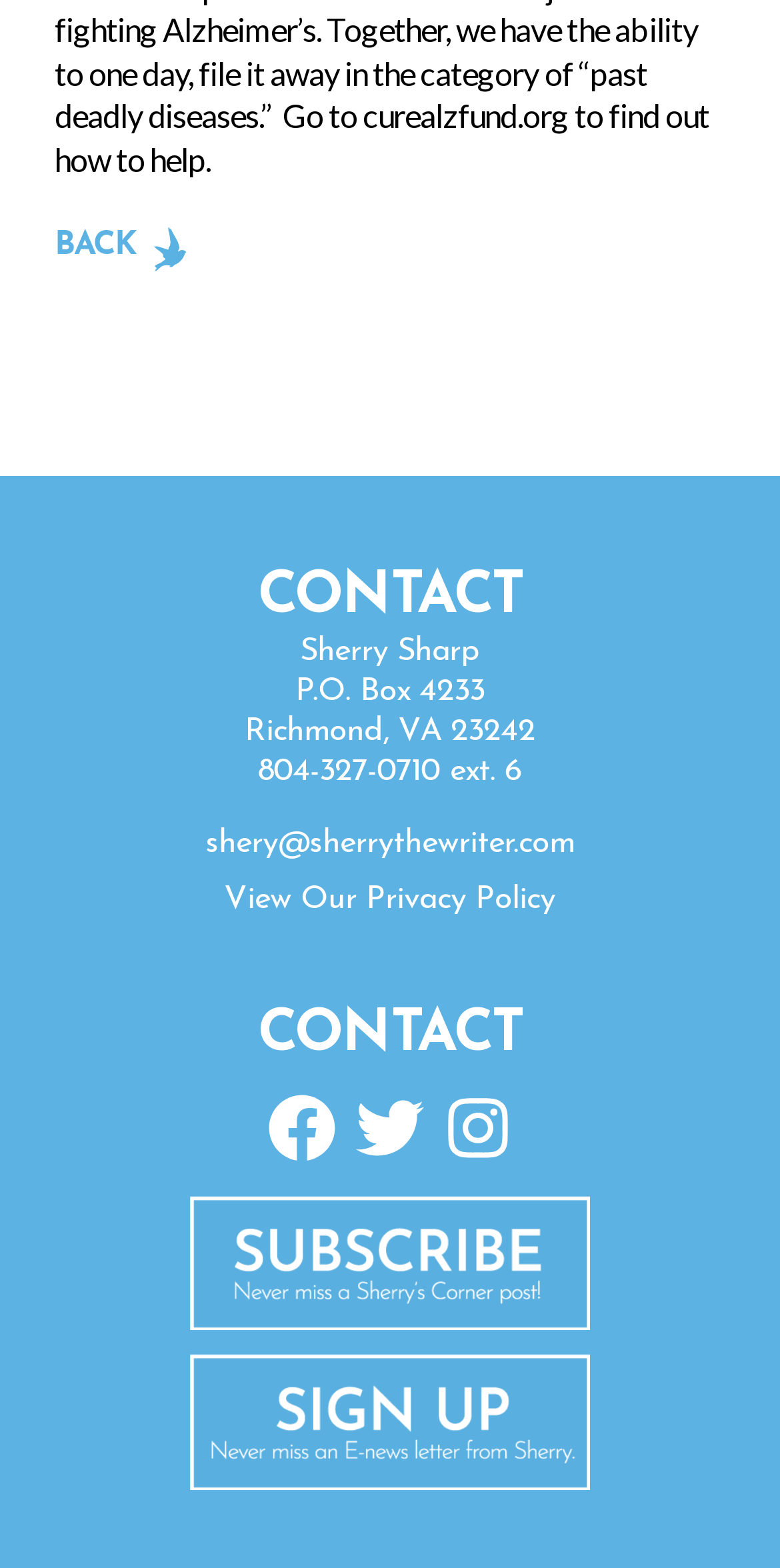Determine the bounding box coordinates for the HTML element described here: ".st0{fill:#5AB2E3;} BACK".

[0.07, 0.144, 0.239, 0.182]